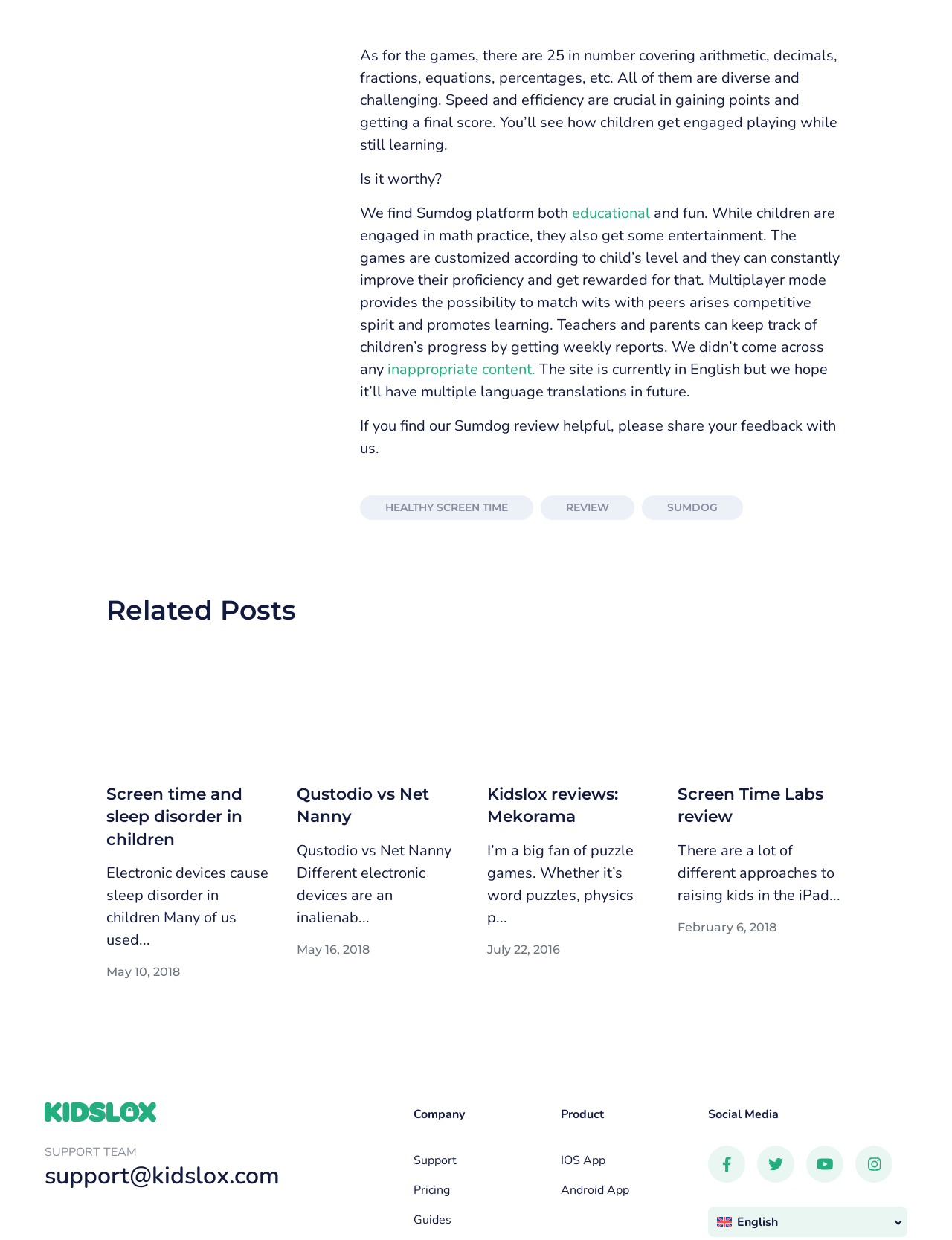Show me the bounding box coordinates of the clickable region to achieve the task as per the instruction: "Read the 'Related Posts' section".

[0.112, 0.477, 0.888, 0.507]